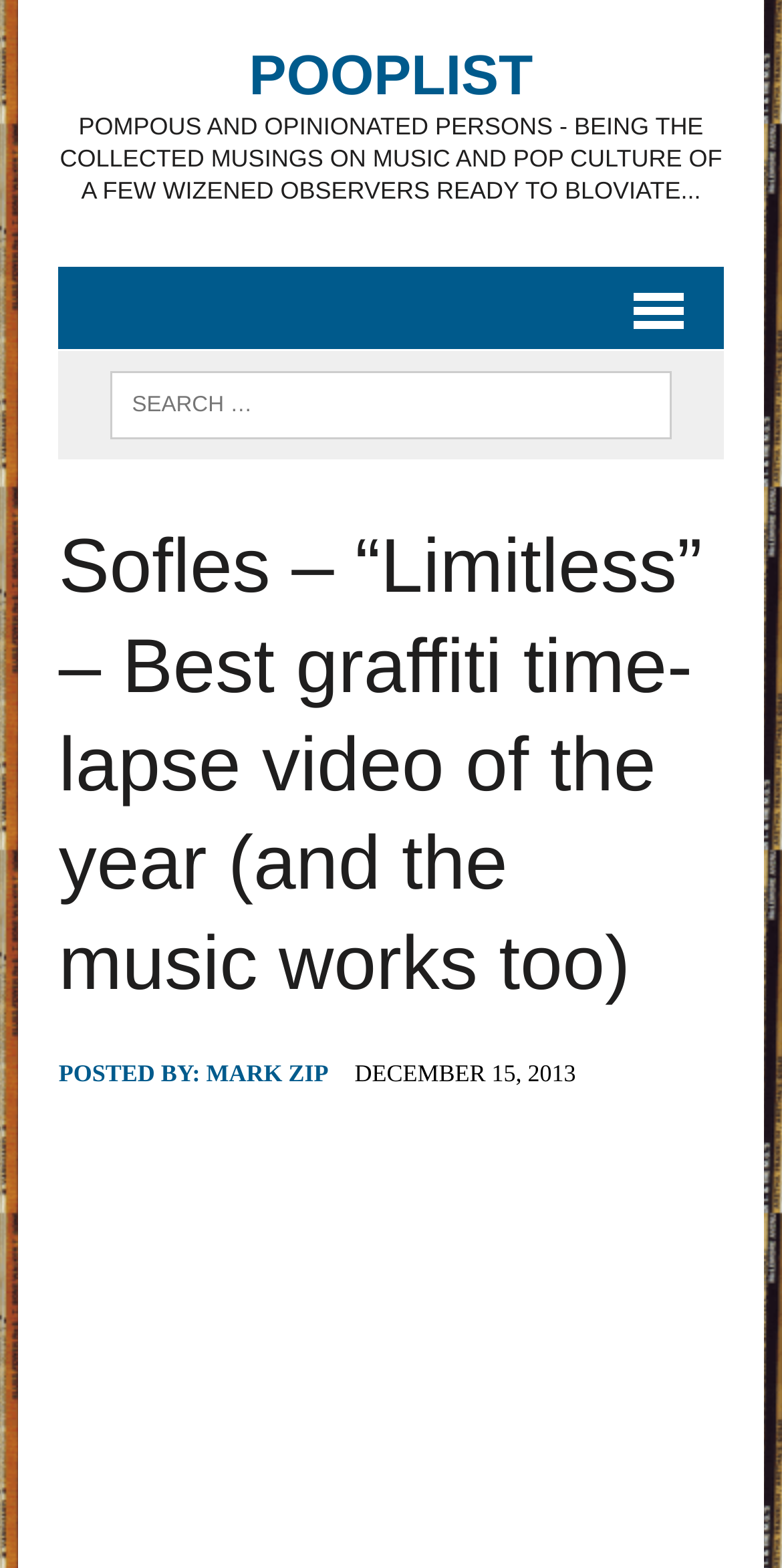Describe the entire webpage, focusing on both content and design.

The webpage appears to be a blog post or article about a graffiti time-lapse video. At the top left of the page, there is a link to "PoOPlist" with a heading that reads "POOPLIST" and a subheading that describes the website as "POMPOUS AND OPINIONATED PERSONS - BEING THE COLLECTED MUSINGS ON MUSIC AND POP CULTURE OF A FEW WIZENED OBSERVERS READY TO BLOVIATE...". 

Below this, there is a search bar on the left side of the page, with a label "SEARCH FOR:" and a text input field. To the right of the search bar, there is a header section that contains the title of the article, "Sofles – “Limitless” – Best graffiti time-lapse video of the year (and the music works too)". 

Underneath the header, there is a section that displays the author's name, "MARK ZIP", and the date of the post, "DECEMBER 15, 2013". There is also a menu link on the top right of the page, but its contents are not specified.